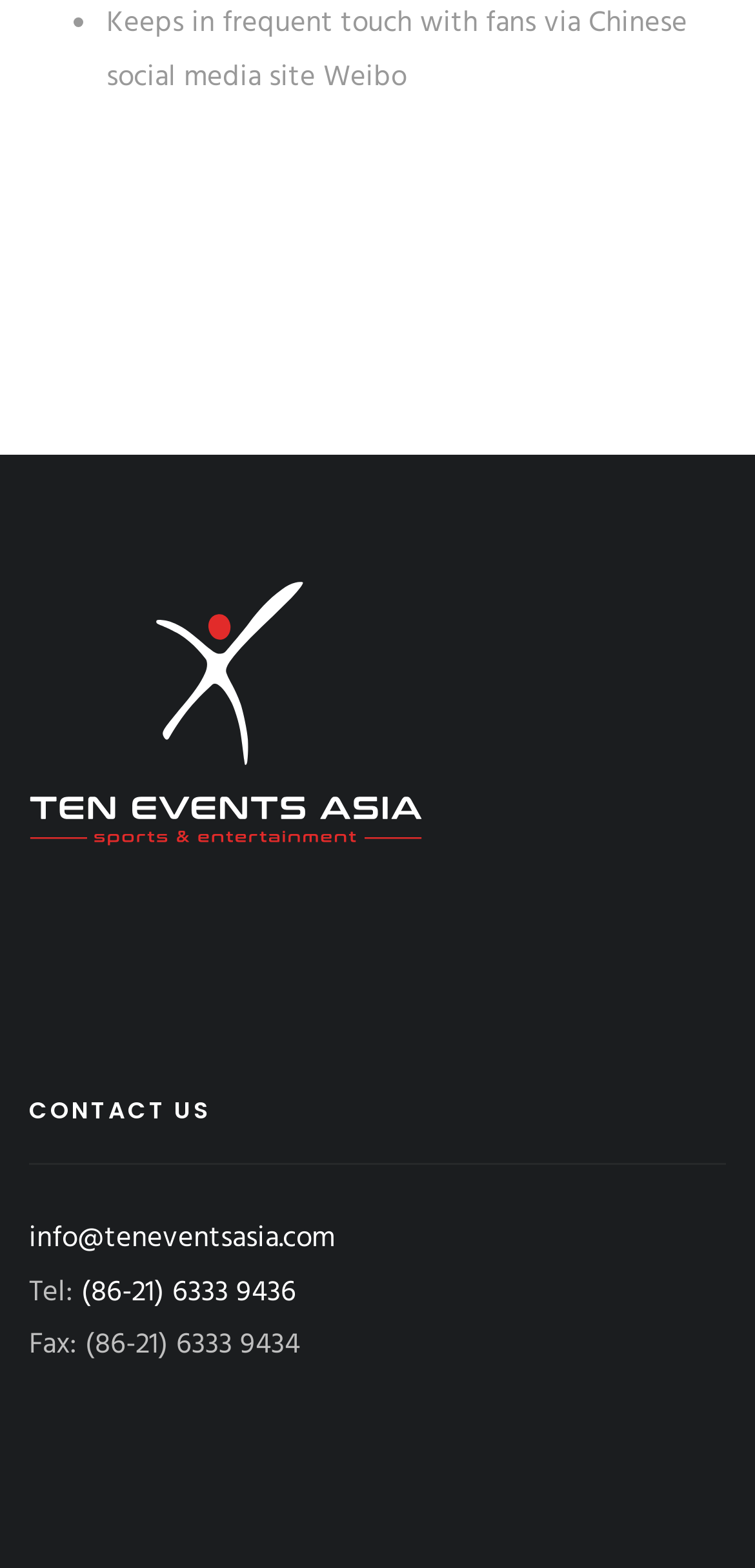Using the element description: "info@teneventsasia.com", determine the bounding box coordinates for the specified UI element. The coordinates should be four float numbers between 0 and 1, [left, top, right, bottom].

[0.038, 0.775, 0.444, 0.805]